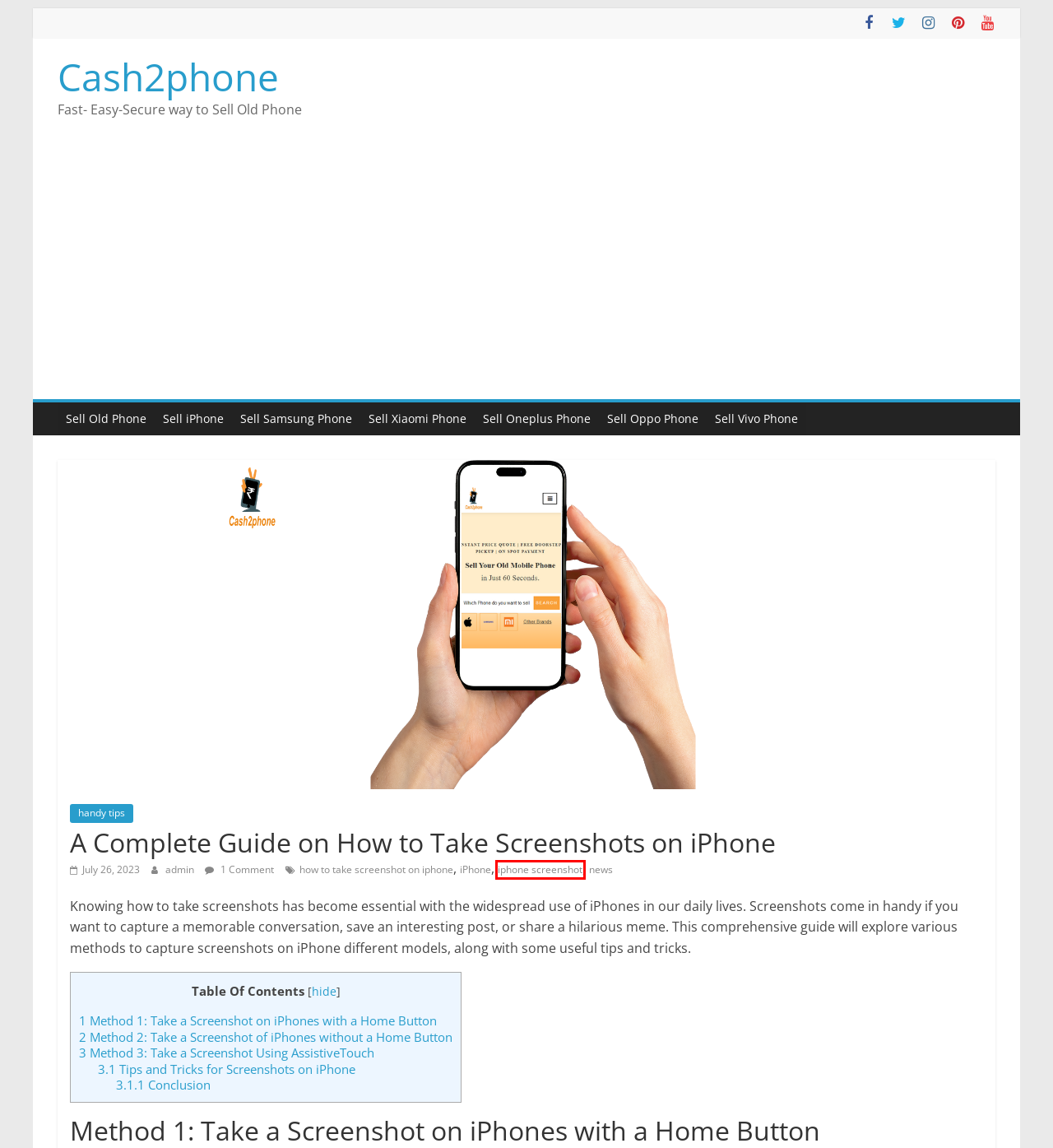You are provided with a screenshot of a webpage that includes a red rectangle bounding box. Please choose the most appropriate webpage description that matches the new webpage after clicking the element within the red bounding box. Here are the candidates:
A. how to take screenshot on iphone Archives - Cash2phone
B. Cash2phone - Fast- Easy-Secure way to Sell Old Phone
C. Sell Your Old Phone Today & Get Instant Cash with Cash2Phone
D. Sell Your Old XIAOMI Mobile Online at Cash2phone and Get Instant Payment
E. admin - Cash2phone
F. iphone screenshot Archives - Cash2phone
G. Sell Your Old Oppo Mobile Online at Cash2phone and Get Instant Payment
H. iPhone Archives - Cash2phone

F